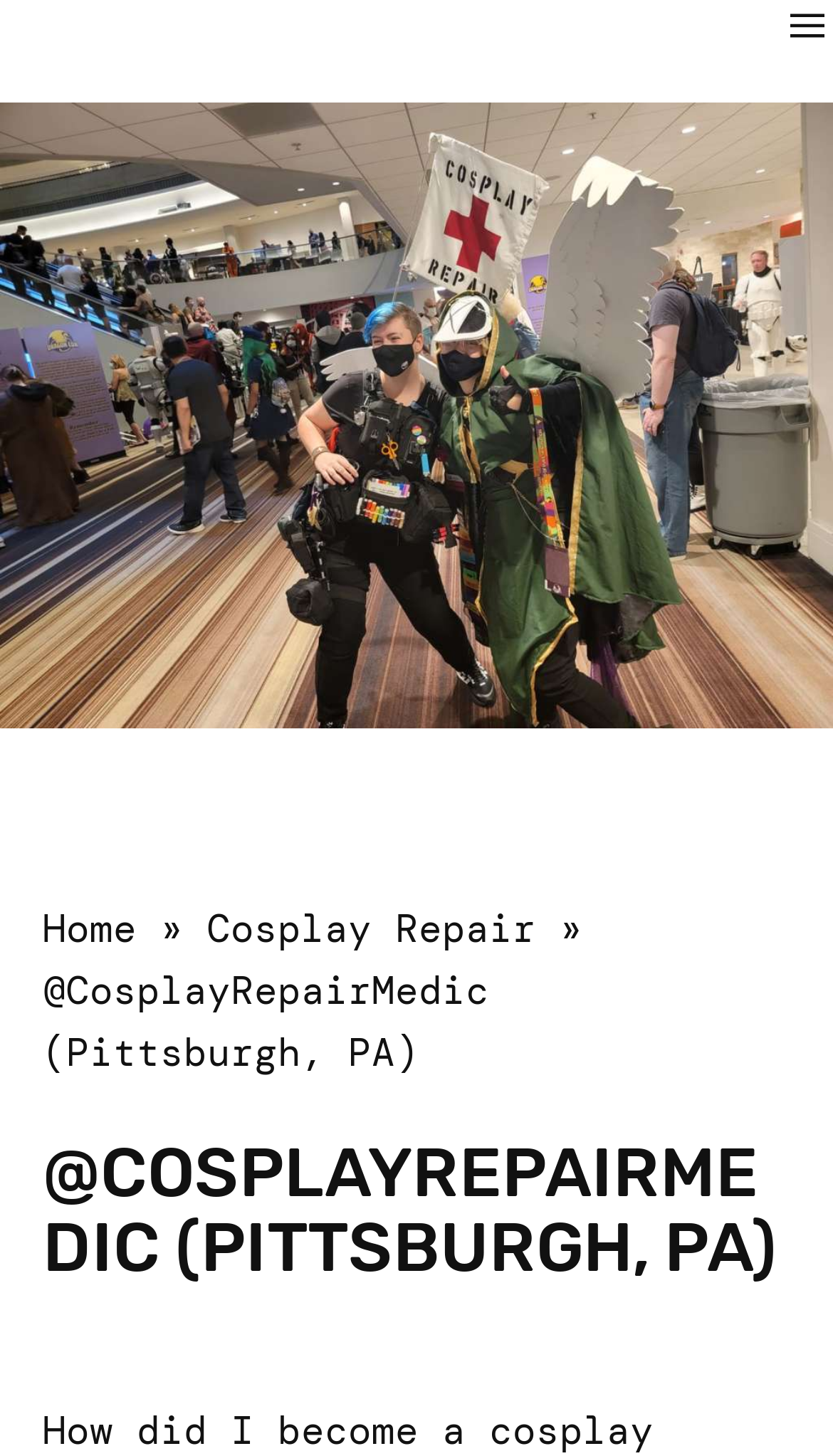Return the bounding box coordinates of the UI element that corresponds to this description: "Home". The coordinates must be given as four float numbers in the range of 0 and 1, [left, top, right, bottom].

[0.051, 0.621, 0.164, 0.656]